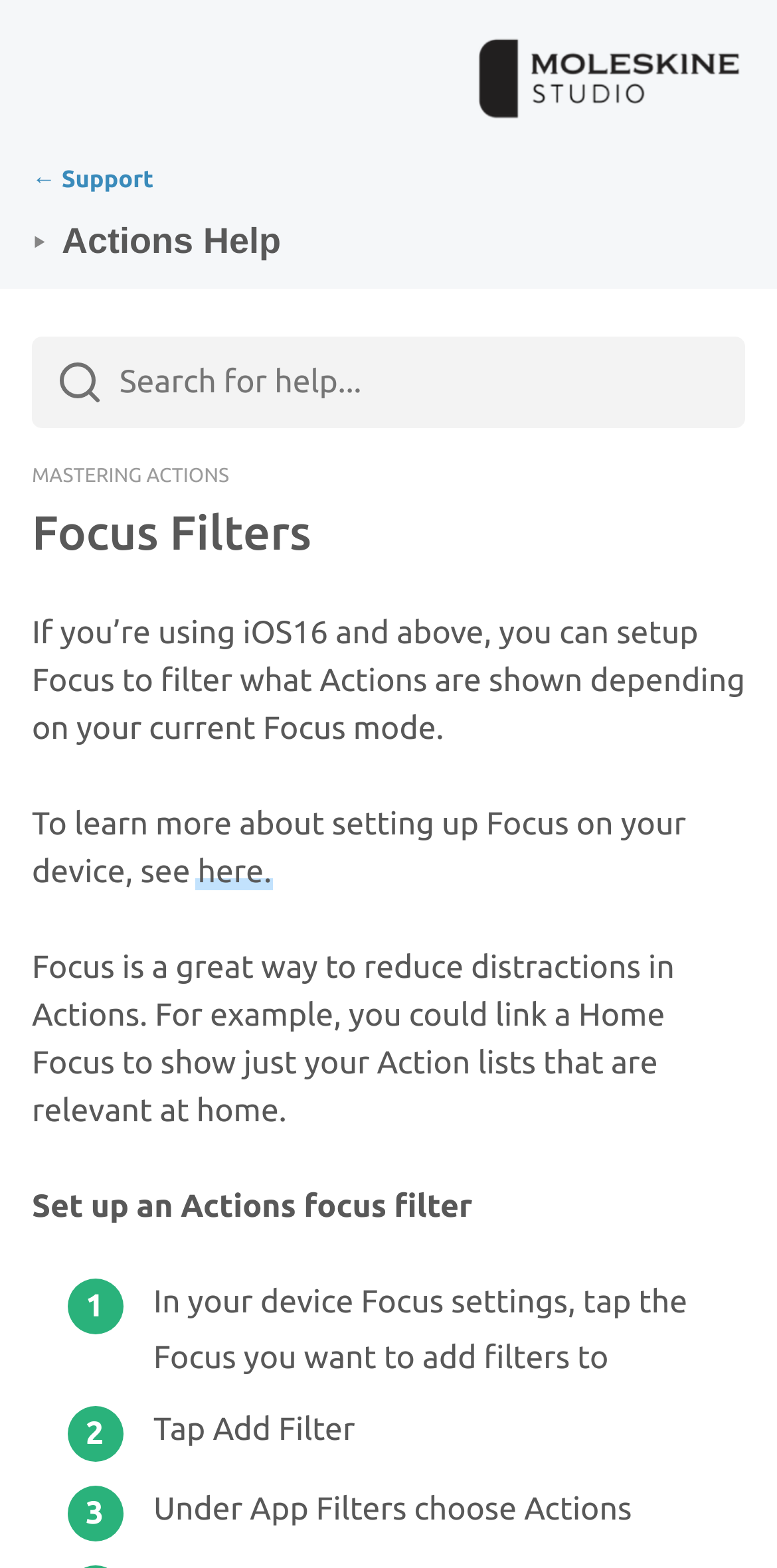Please identify the bounding box coordinates of the area that needs to be clicked to fulfill the following instruction: "set up an actions focus filter."

[0.041, 0.758, 0.608, 0.781]